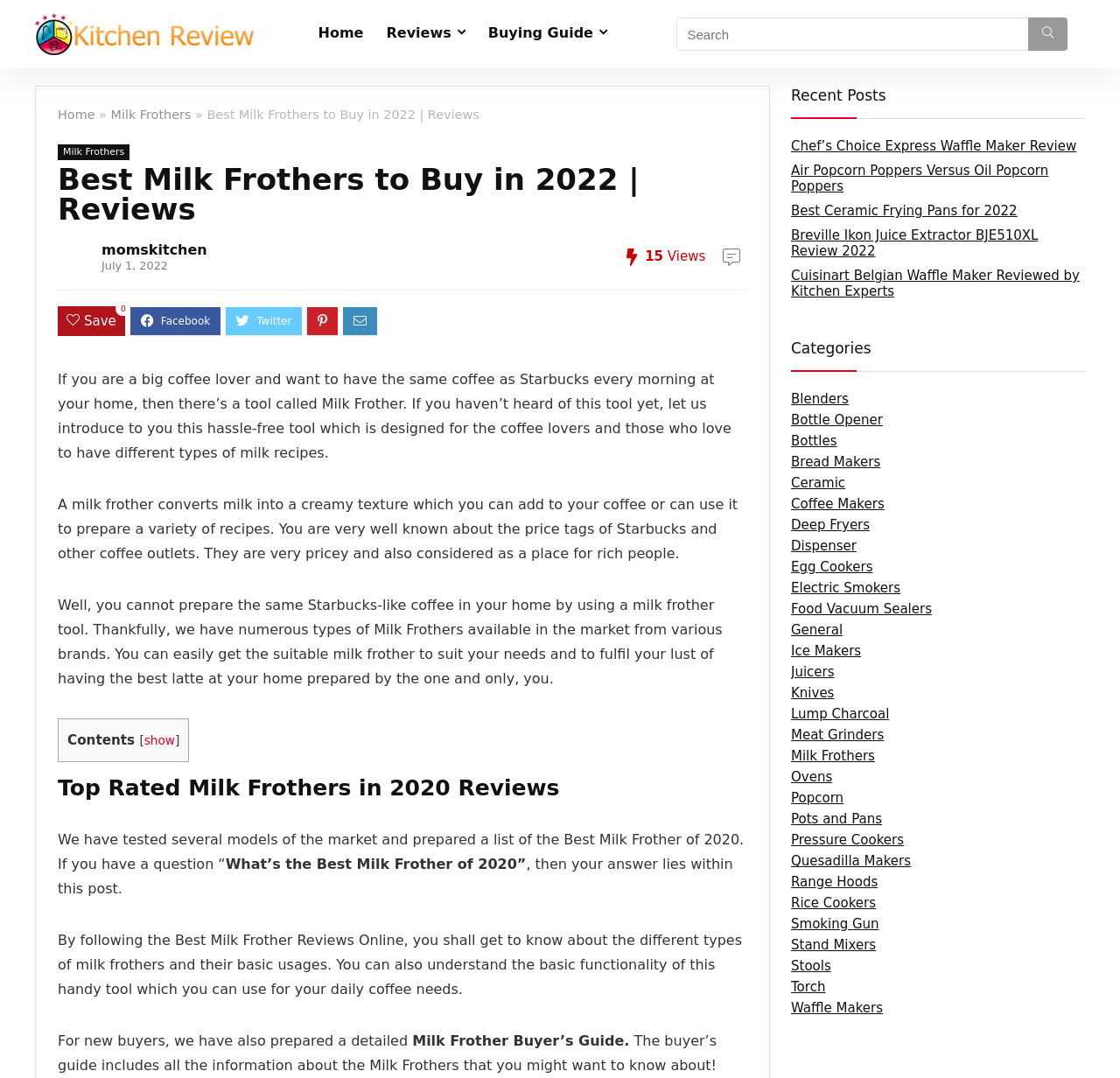Could you locate the bounding box coordinates for the section that should be clicked to accomplish this task: "Click on the 'Milk Frothers' link".

[0.099, 0.1, 0.171, 0.113]